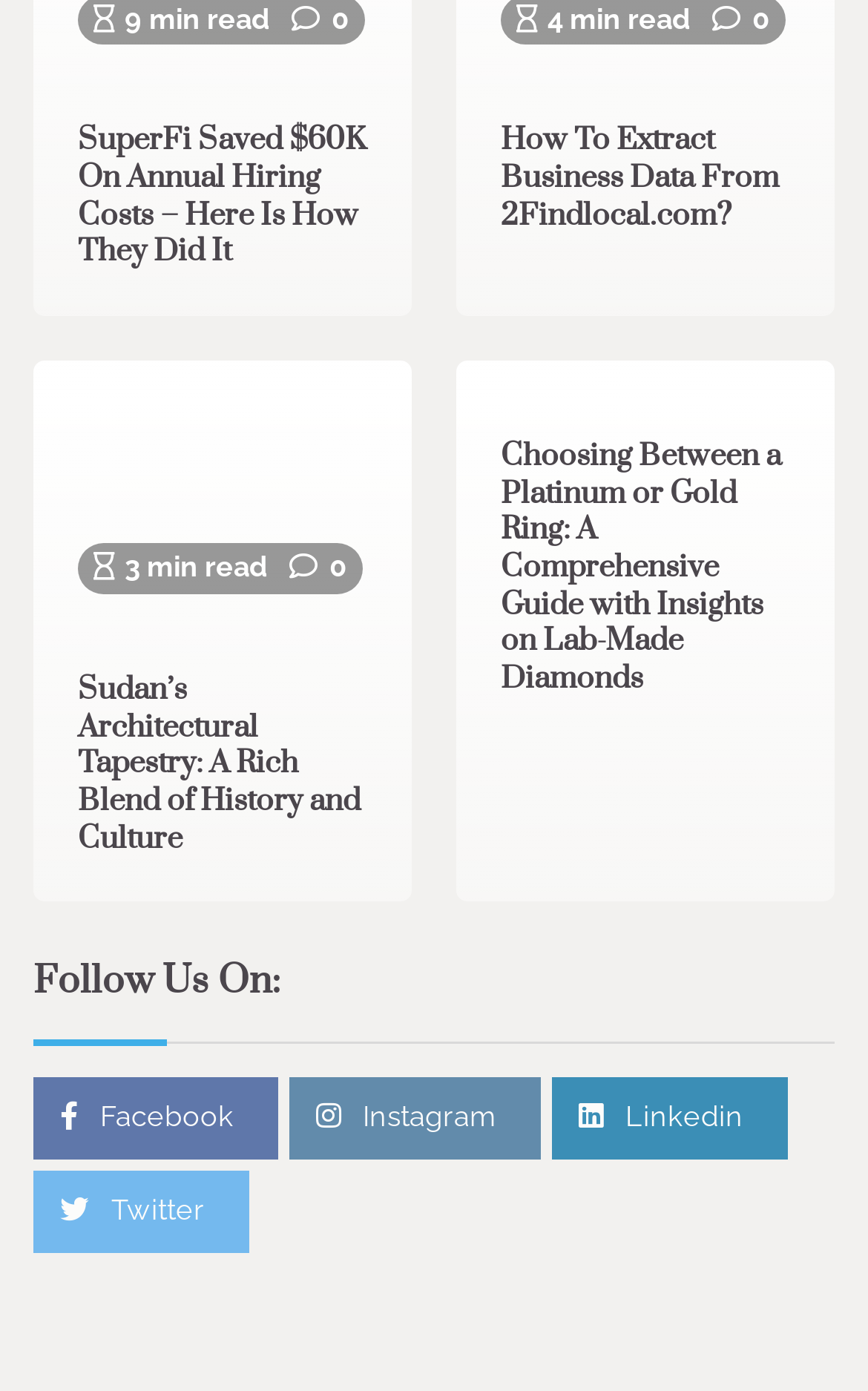Identify and provide the bounding box coordinates of the UI element described: "parent_node: 3 min read". The coordinates should be formatted as [left, top, right, bottom], with each number being a float between 0 and 1.

[0.064, 0.275, 0.449, 0.443]